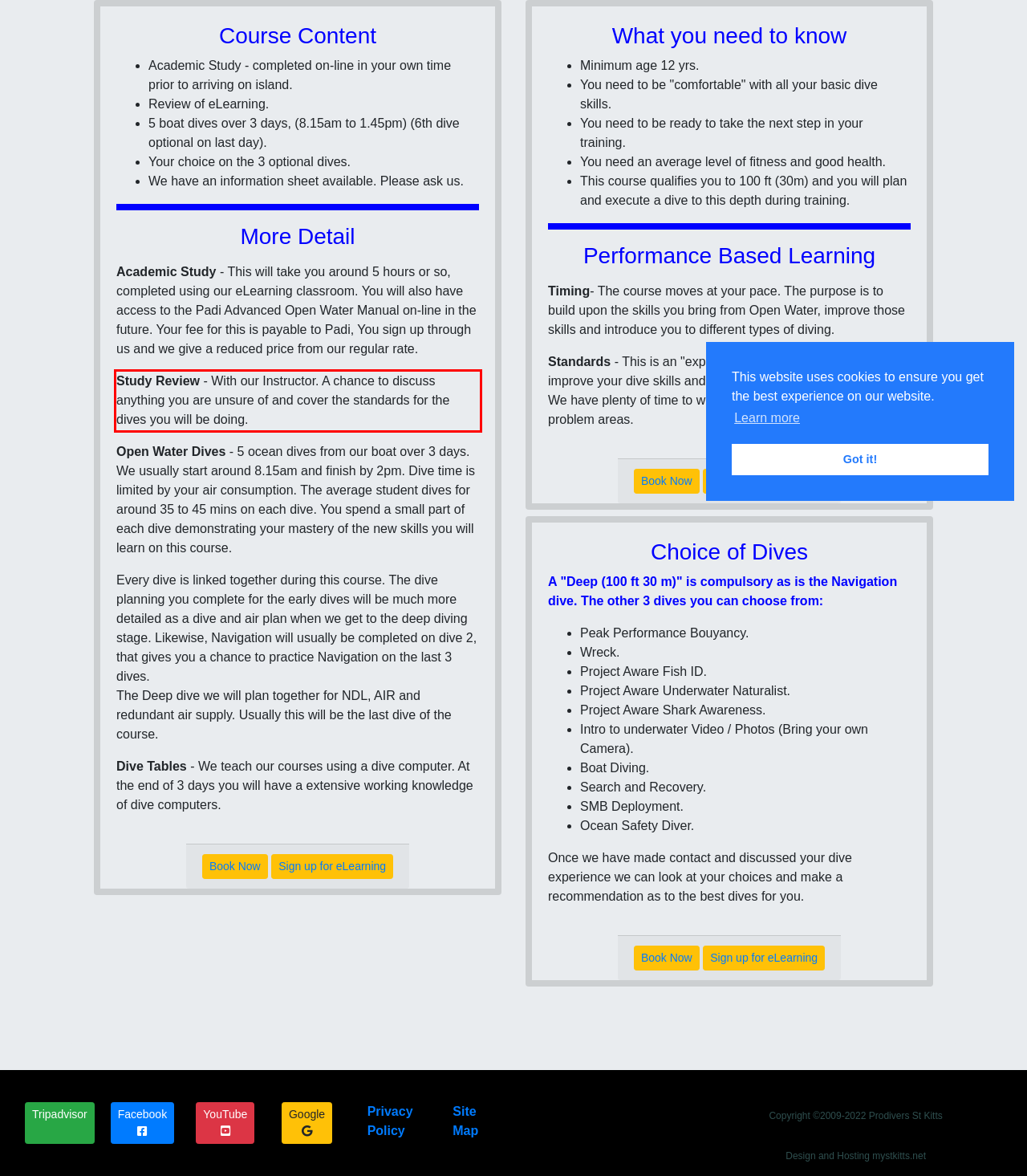You have a webpage screenshot with a red rectangle surrounding a UI element. Extract the text content from within this red bounding box.

Study Review - With our Instructor. A chance to discuss anything you are unsure of and cover the standards for the dives you will be doing.